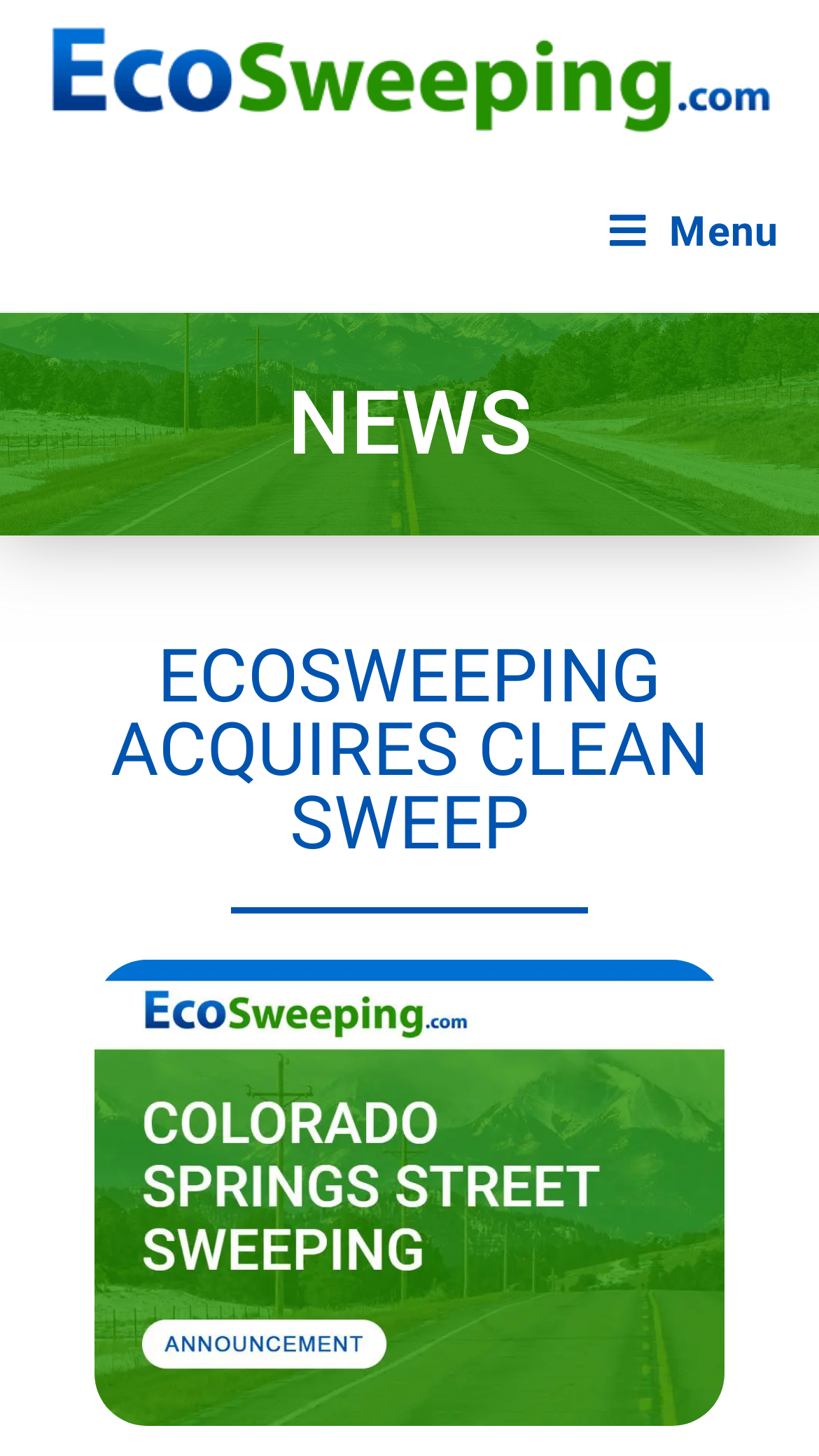Describe all the visual and textual components of the webpage comprehensively.

The webpage is about EcoSweeping's acquisition of Clean Sweep of Colorado Springs, a company with 50 years of experience in the region. At the top of the page, there is a layout table that spans almost the entire width of the page. Within this table, there is a link to a Colorado Springs street sweeping service, accompanied by an image with the same name. 

On the top right side of the page, there is a link to a mobile menu. Below the layout table, there is a heading that reads "NEWS". Further down, there is a prominent heading that announces "ECOSWEEPING ACQUIRES CLEAN SWEEP". This heading is positioned roughly in the middle of the page. 

At the bottom of the page, there is an image related to the press release of EcoSweeping's acquisition of Clean Sweep. This image takes up a significant portion of the page's width and is positioned near the bottom.